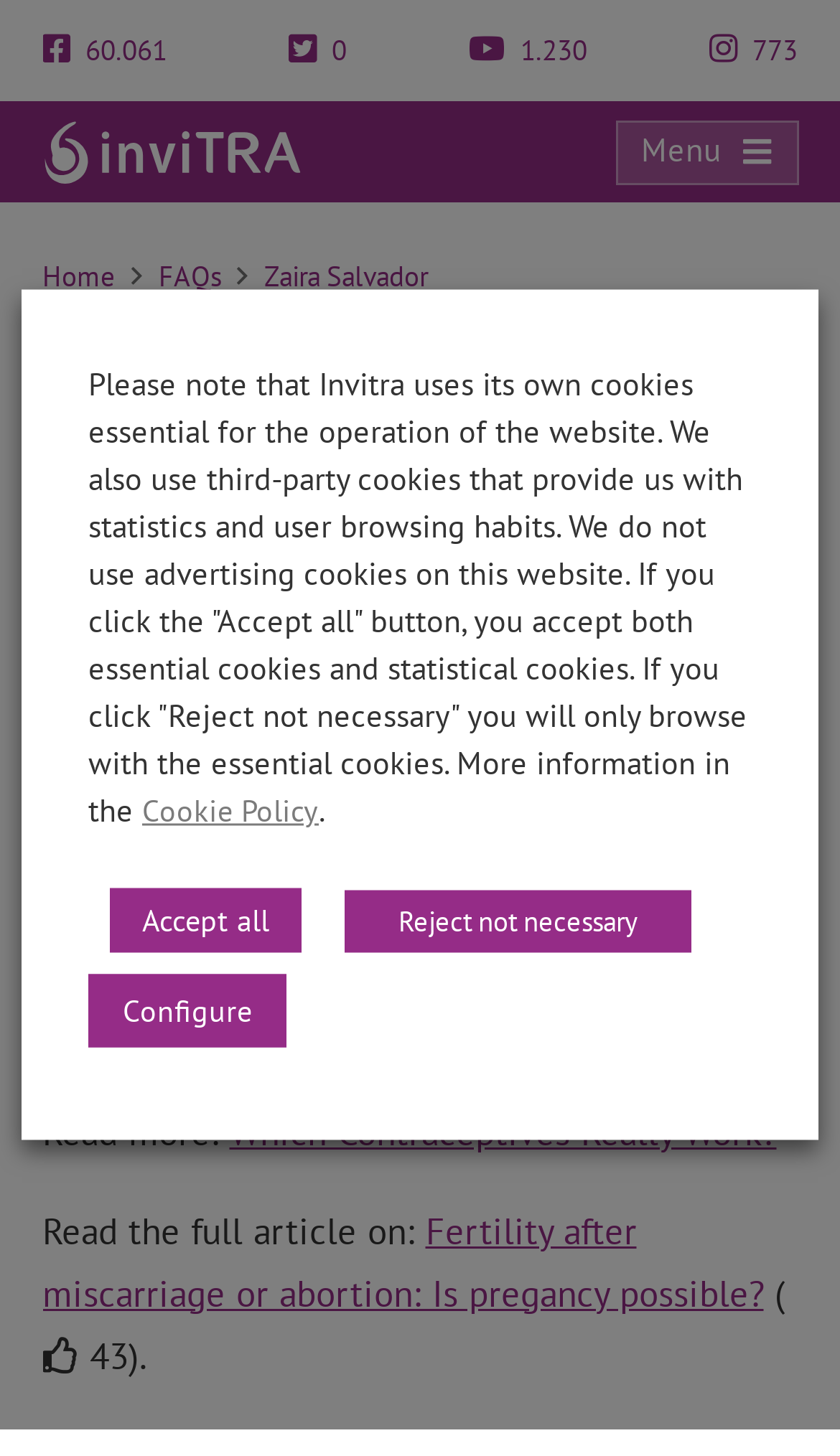What is the name of the website?
Look at the image and respond to the question as thoroughly as possible.

The website's name can be found in the top-left corner of the page, where it says 'inviTRA' with a logo next to it.